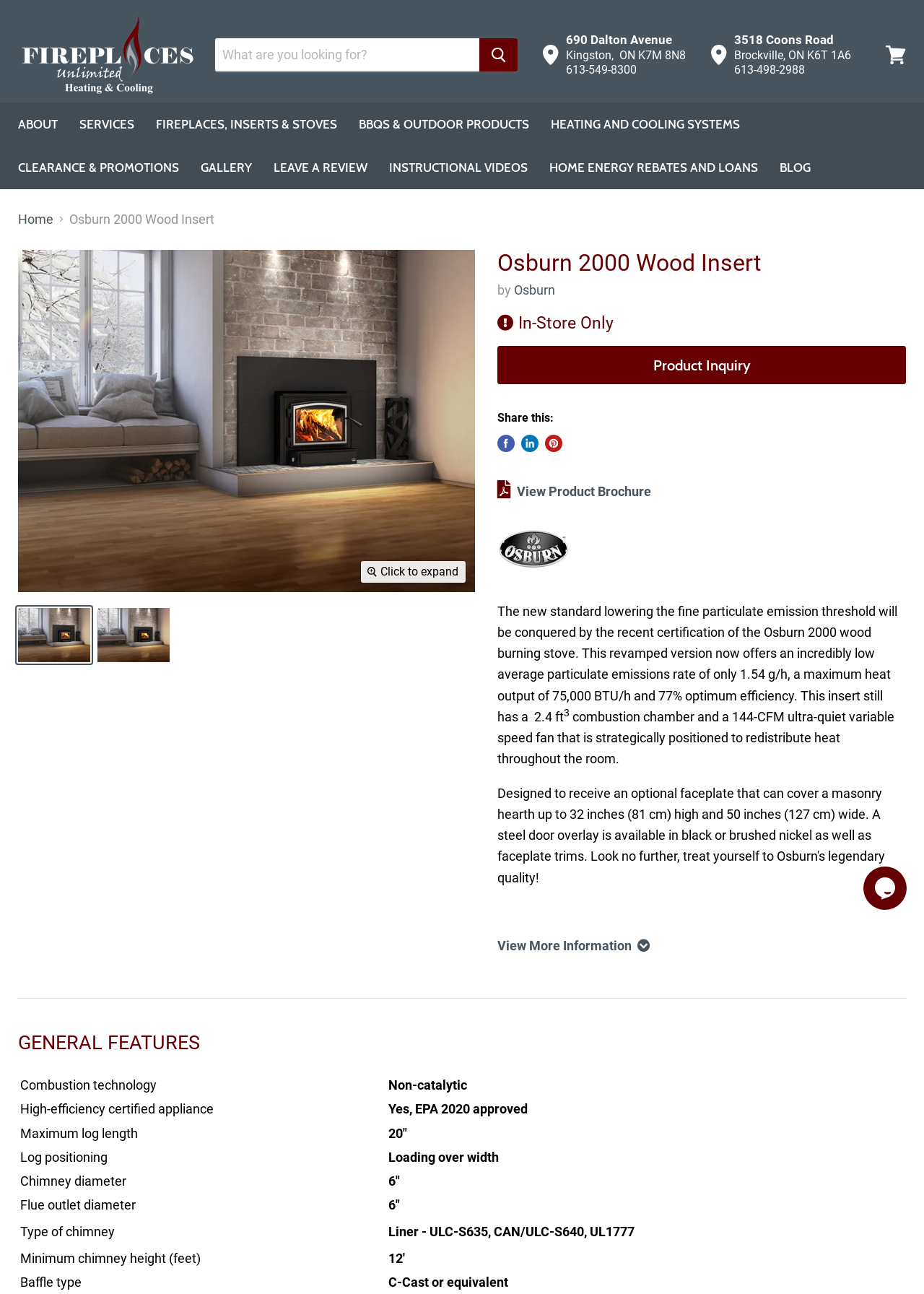Answer briefly with one word or phrase:
What is the type of chimney required for the Osburn 2000 wood burning stove?

Liner - ULC-S635, CAN/ULC-S640, UL1777